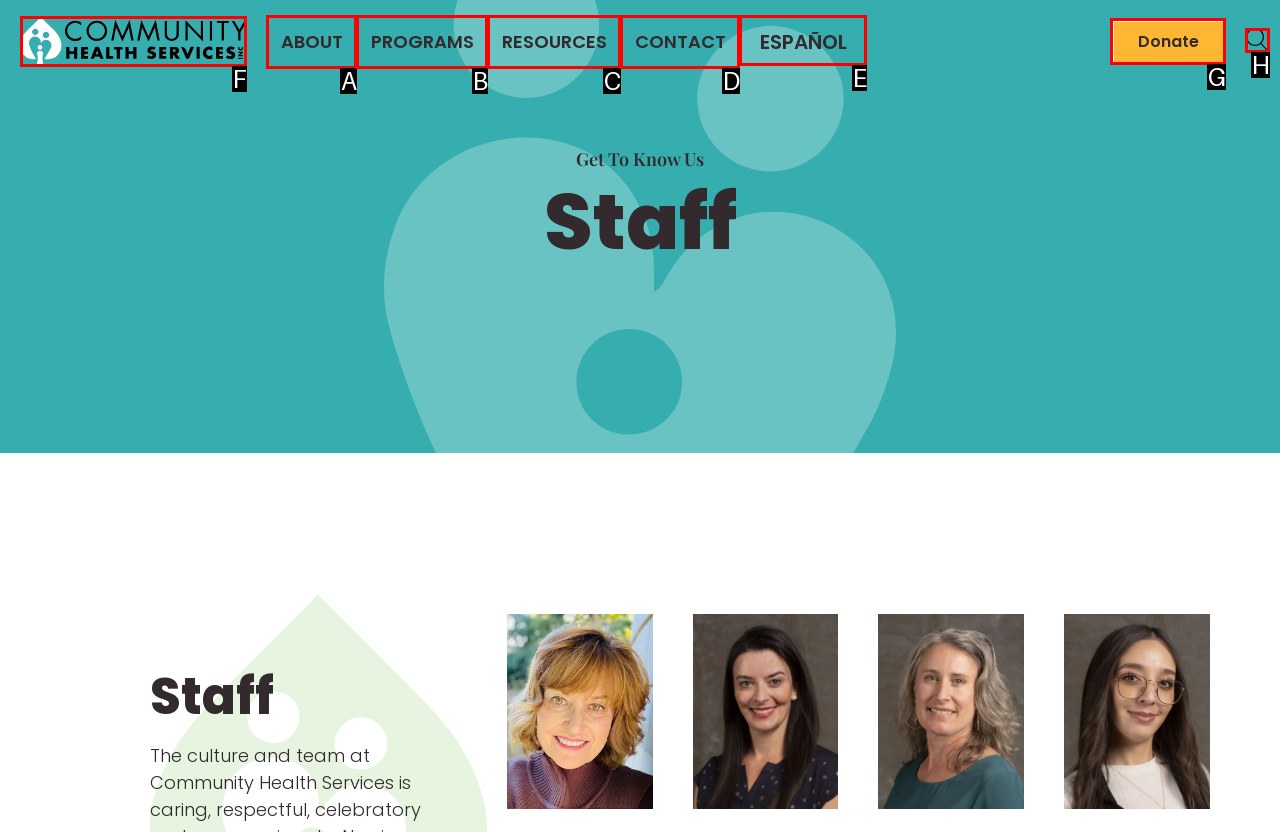Using the description: Donate
Identify the letter of the corresponding UI element from the choices available.

G